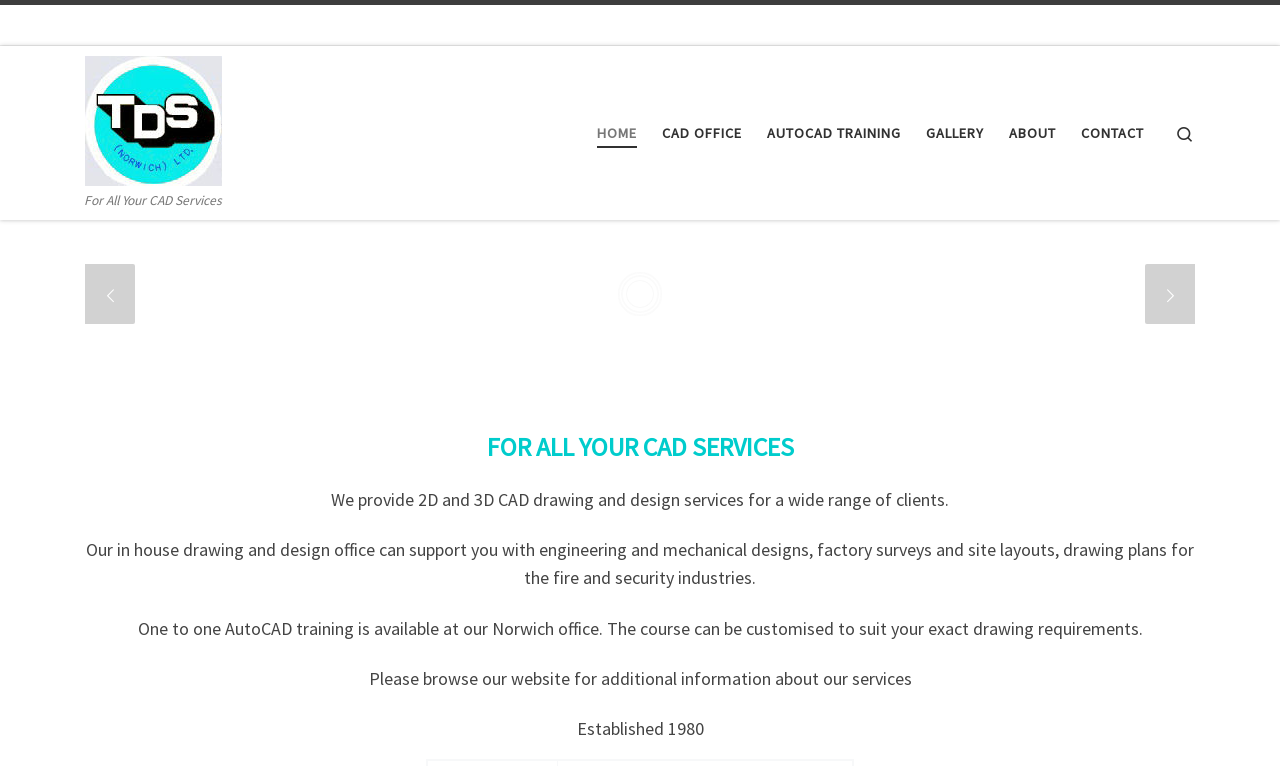What type of services does the company provide?
Respond to the question with a well-detailed and thorough answer.

Based on the webpage content, the company provides 2D and 3D CAD drawing and design services for a wide range of clients, including engineering and mechanical designs, factory surveys, and site layouts.